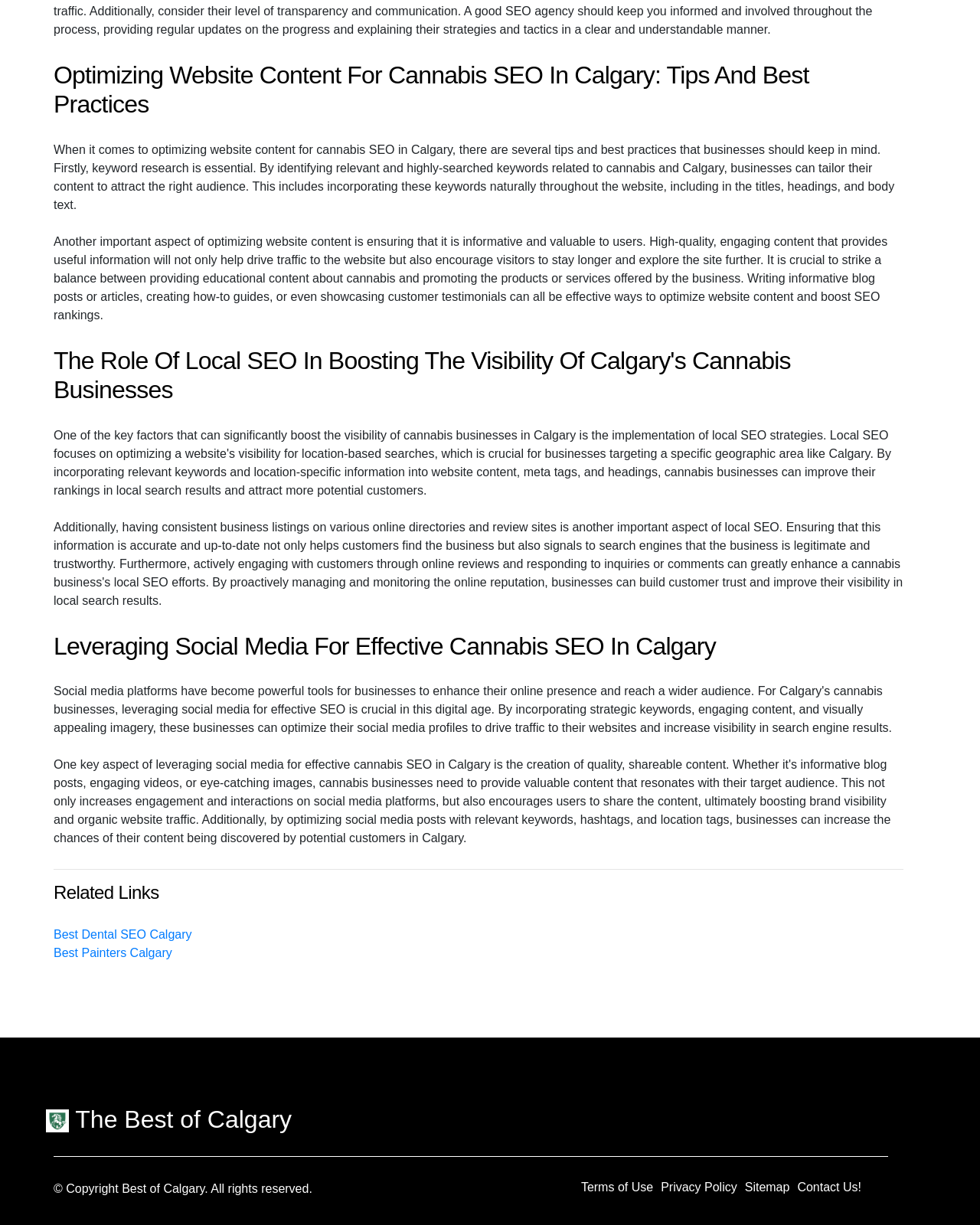What is the role of the separator element?
Using the visual information from the image, give a one-word or short-phrase answer.

To separate sections